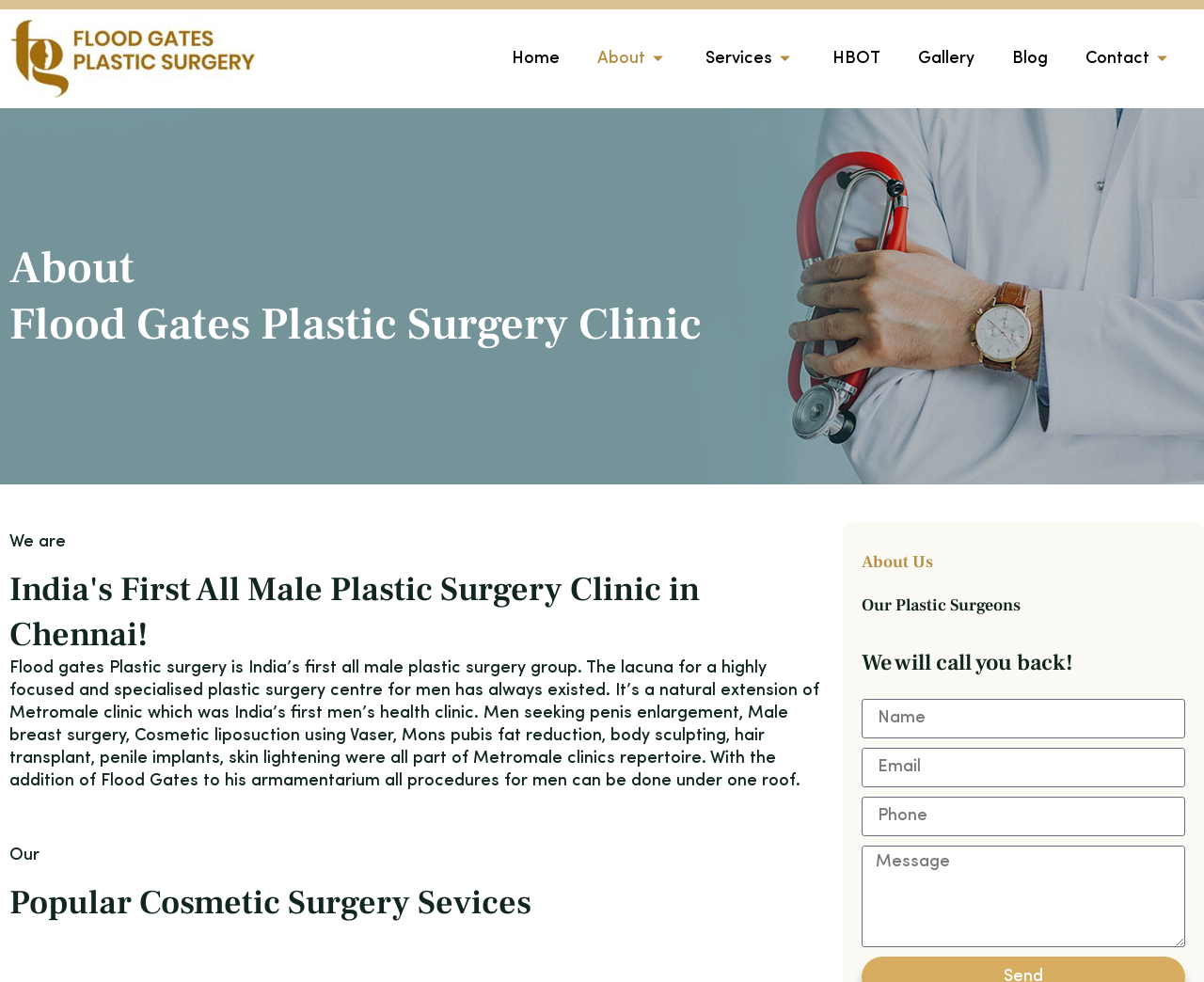What is the location of the clinic?
Based on the screenshot, answer the question with a single word or phrase.

Chennai